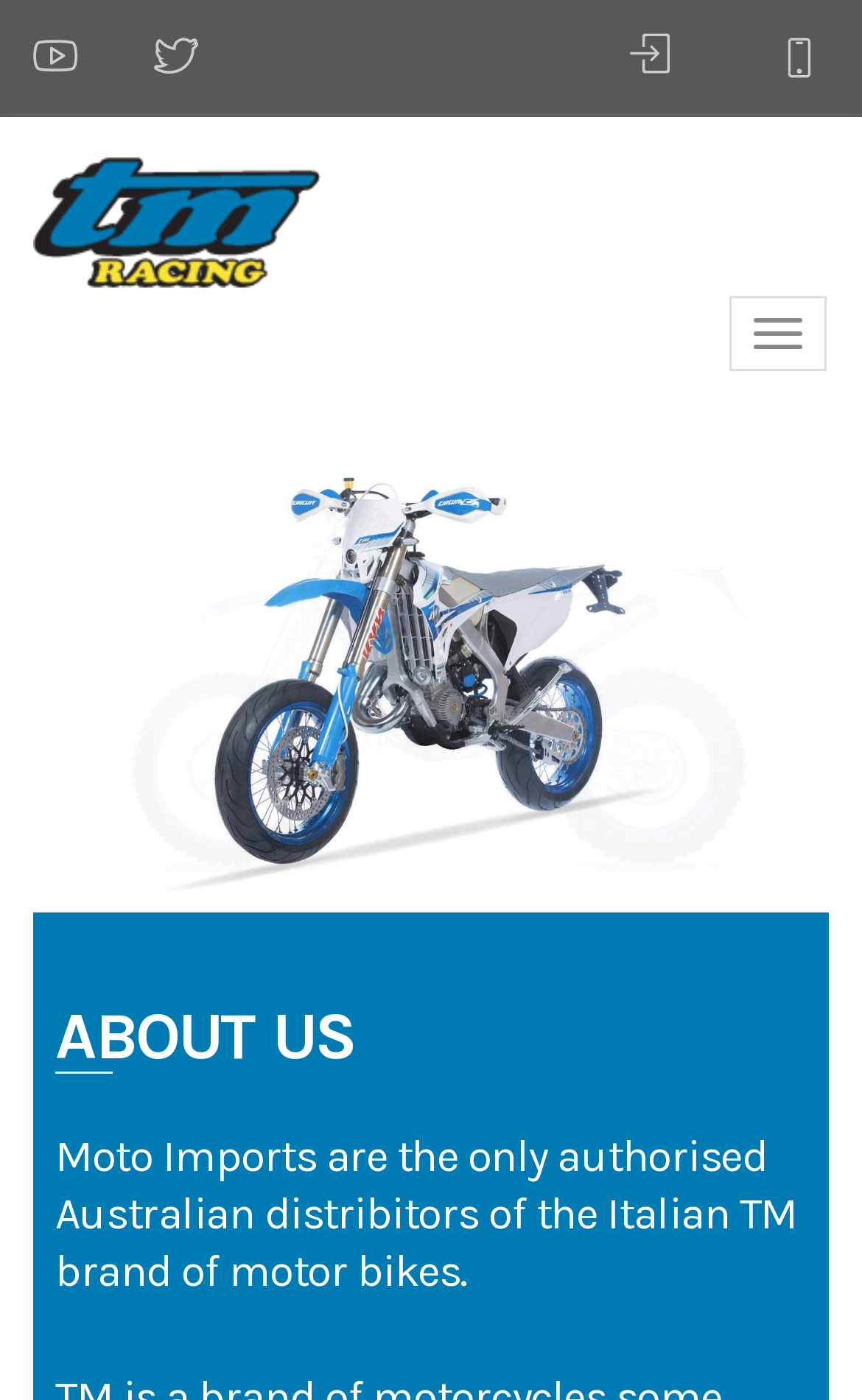What type of motor bikes are mentioned?
Offer a detailed and exhaustive answer to the question.

The root element of the webpage has the text 'TM Racing | Enduro & Motocross motor bikes', which suggests that the webpage is about TM Racing motor bikes, specifically Enduro and Motocross types.